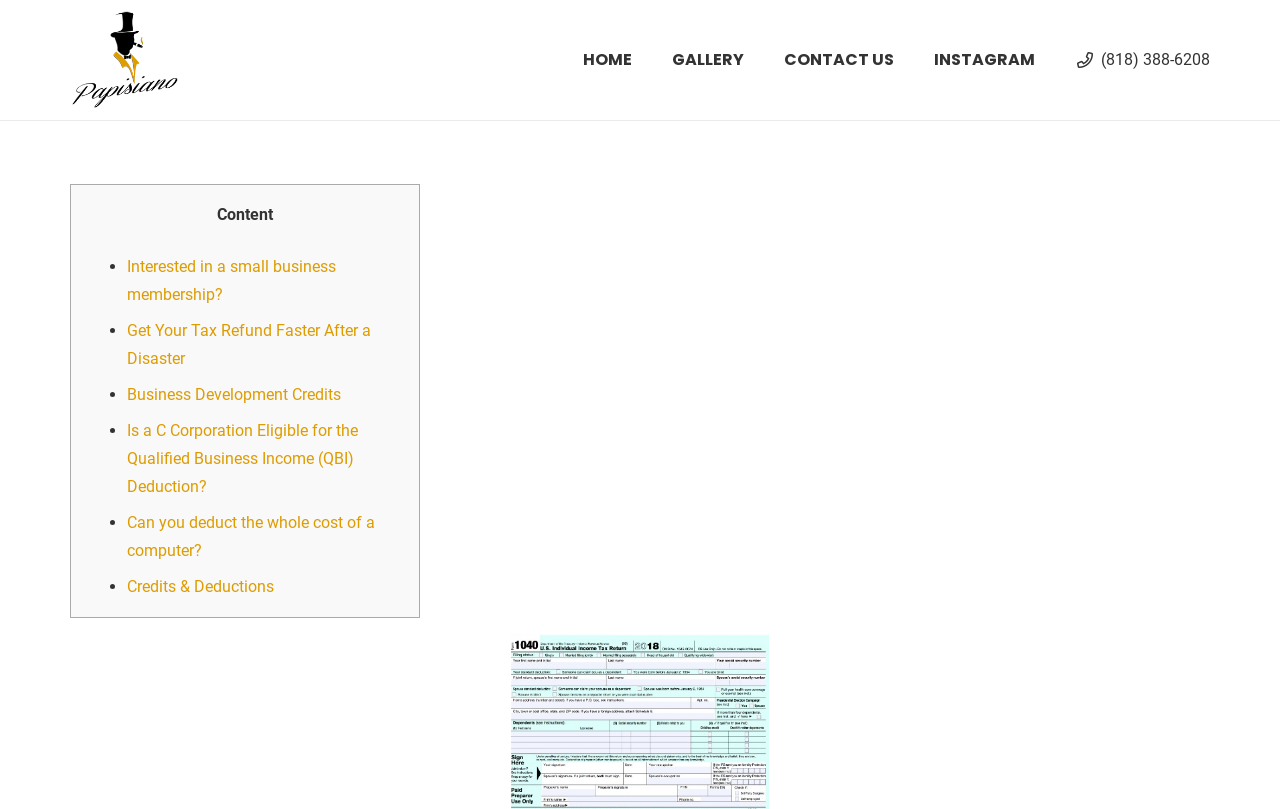Construct a comprehensive caption that outlines the webpage's structure and content.

The webpage is about the Earned Income Tax Credit Overview, provided by PAPISIANO. At the top, there is a navigation menu with five links: HOME, GALLERY, CONTACT US, and INSTAGRAM, aligned horizontally from left to right. To the right of the navigation menu, there is a phone number, (818) 388-6208.

Below the navigation menu, there is a table with a list of links related to tax credits and deductions. The list is divided into six items, each marked with a bullet point. The items include "Interested in a small business membership?", "Get Your Tax Refund Faster After a Disaster", "Business Development Credits", "Is a C Corporation Eligible for the Qualified Business Income (QBI) Deduction?", "Can you deduct the whole cost of a computer?", and "Credits & Deductions". These links are stacked vertically, with the bullet points aligned to the left.